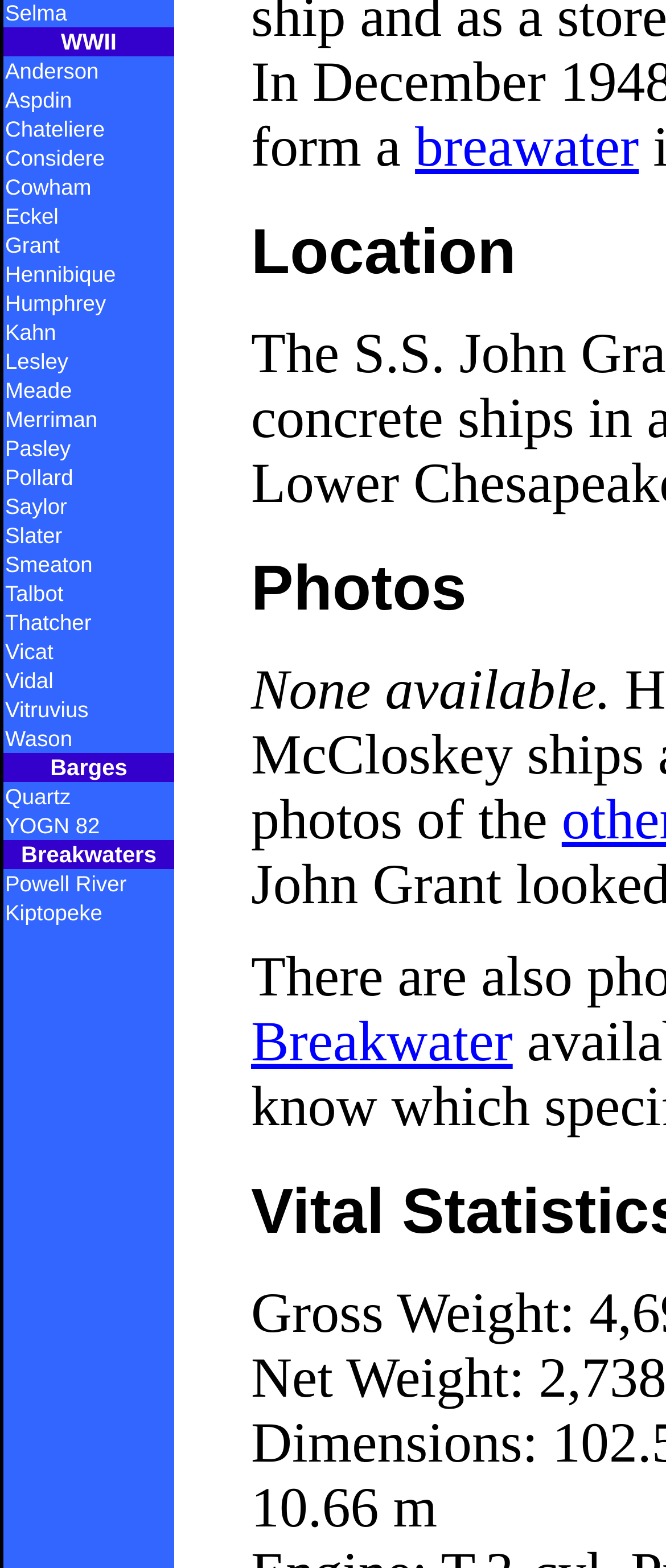Given the following UI element description: "News & Comment", find the bounding box coordinates in the webpage screenshot.

None